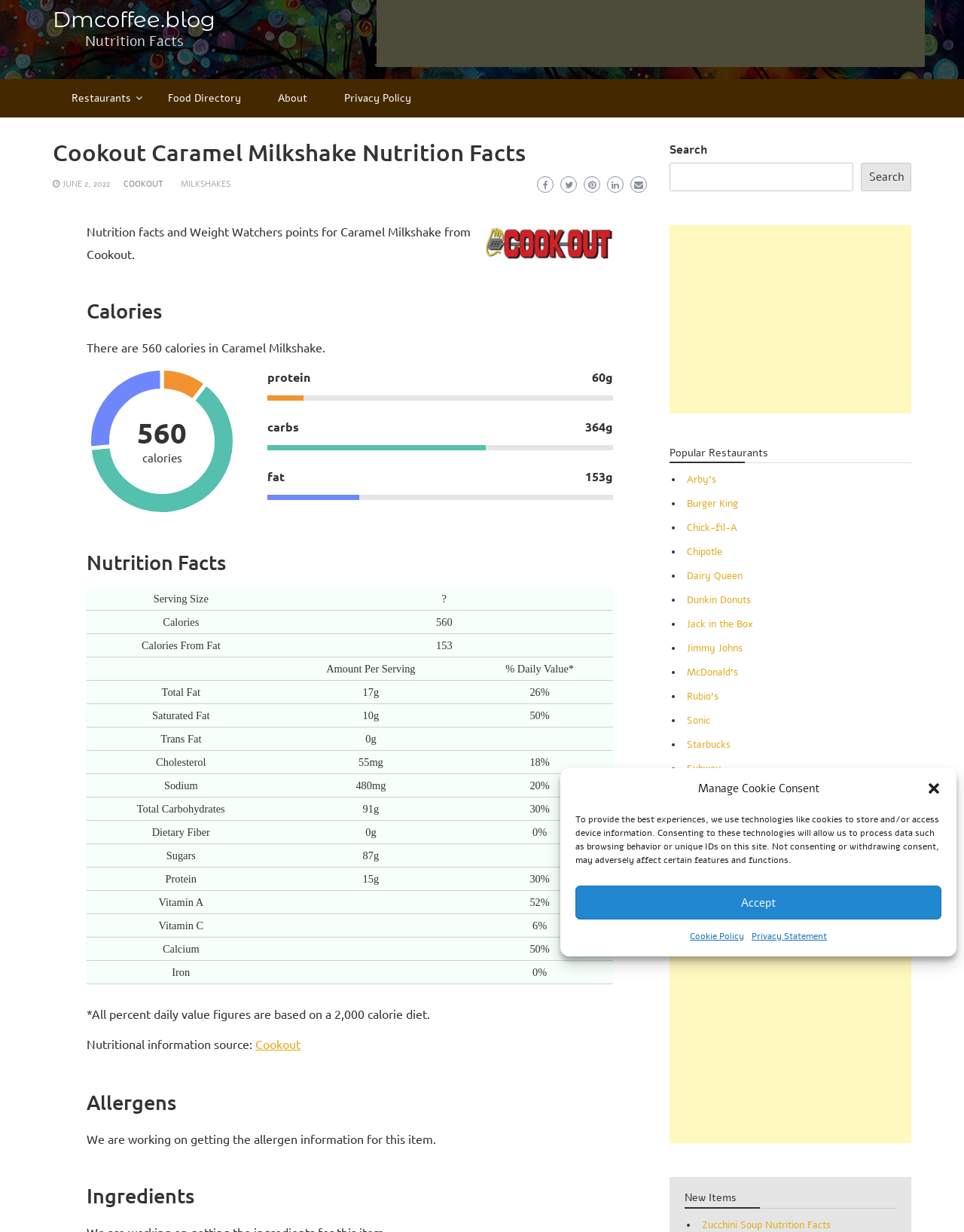Indicate the bounding box coordinates of the element that must be clicked to execute the instruction: "Enter a comment". The coordinates should be given as four float numbers between 0 and 1, i.e., [left, top, right, bottom].

None